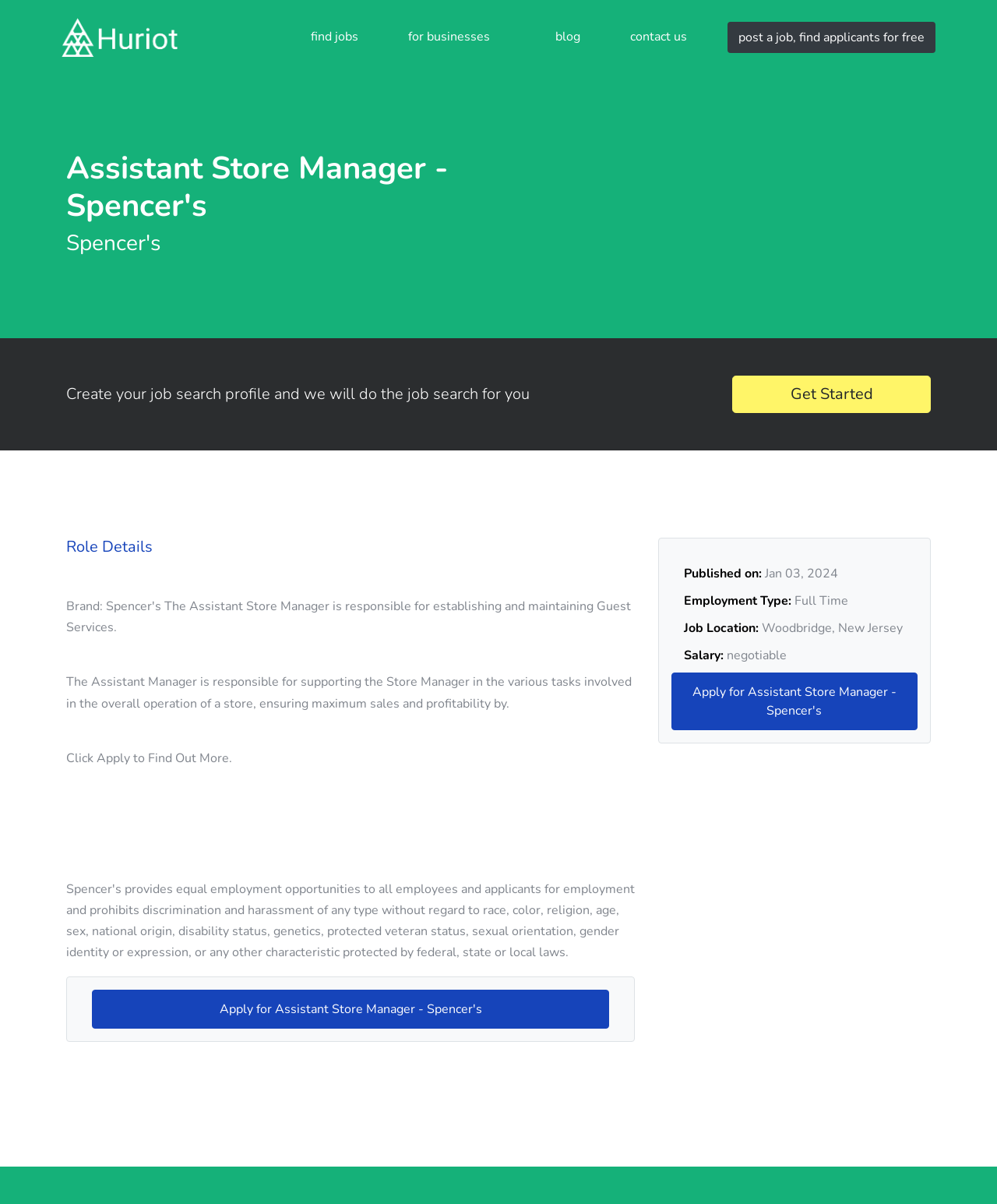Locate the bounding box coordinates of the clickable part needed for the task: "Contact us".

[0.616, 0.009, 0.704, 0.053]